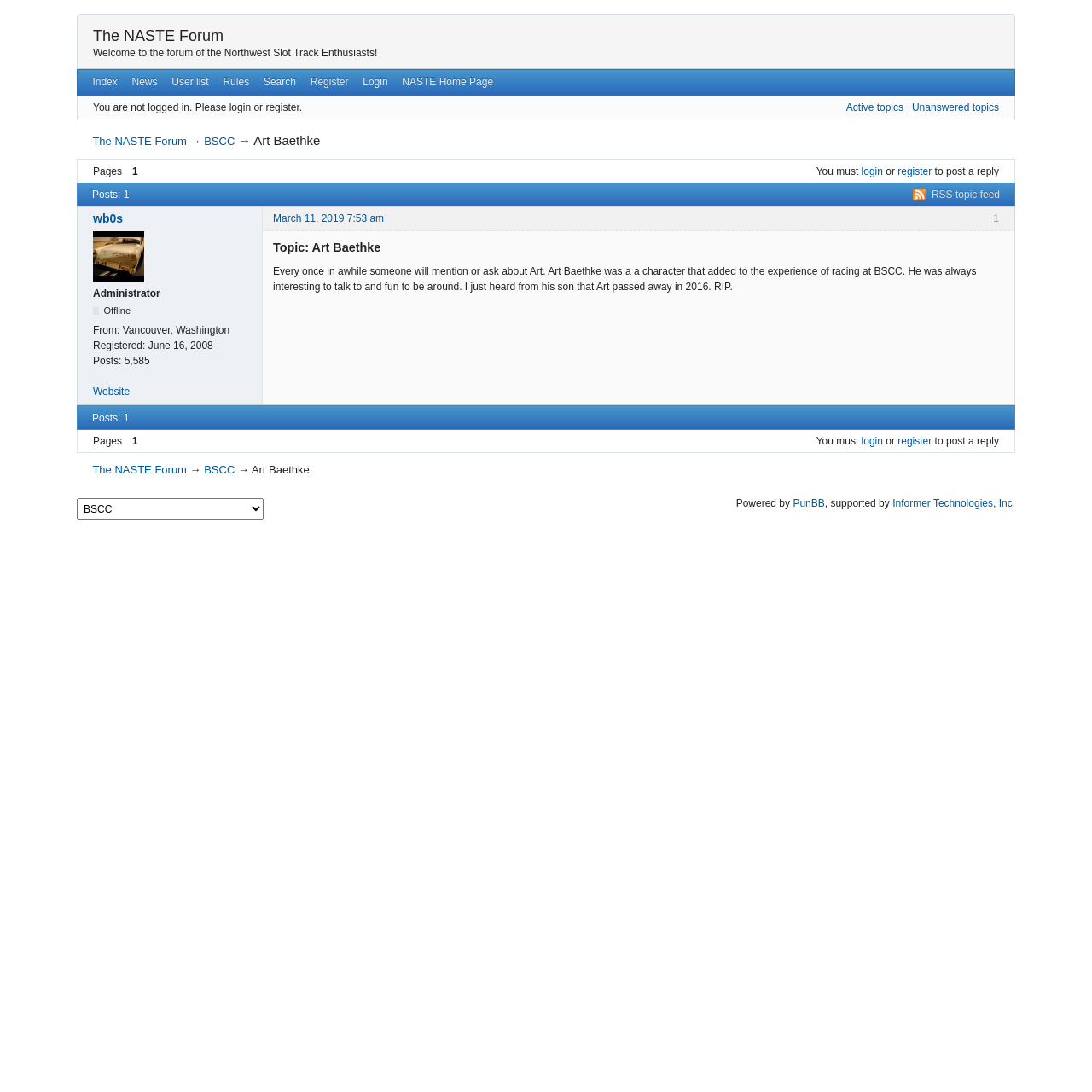What is the name of the forum?
Could you answer the question with a detailed and thorough explanation?

I found the answer by looking at the top of the webpage, where it says 'The NASTE Forum'.